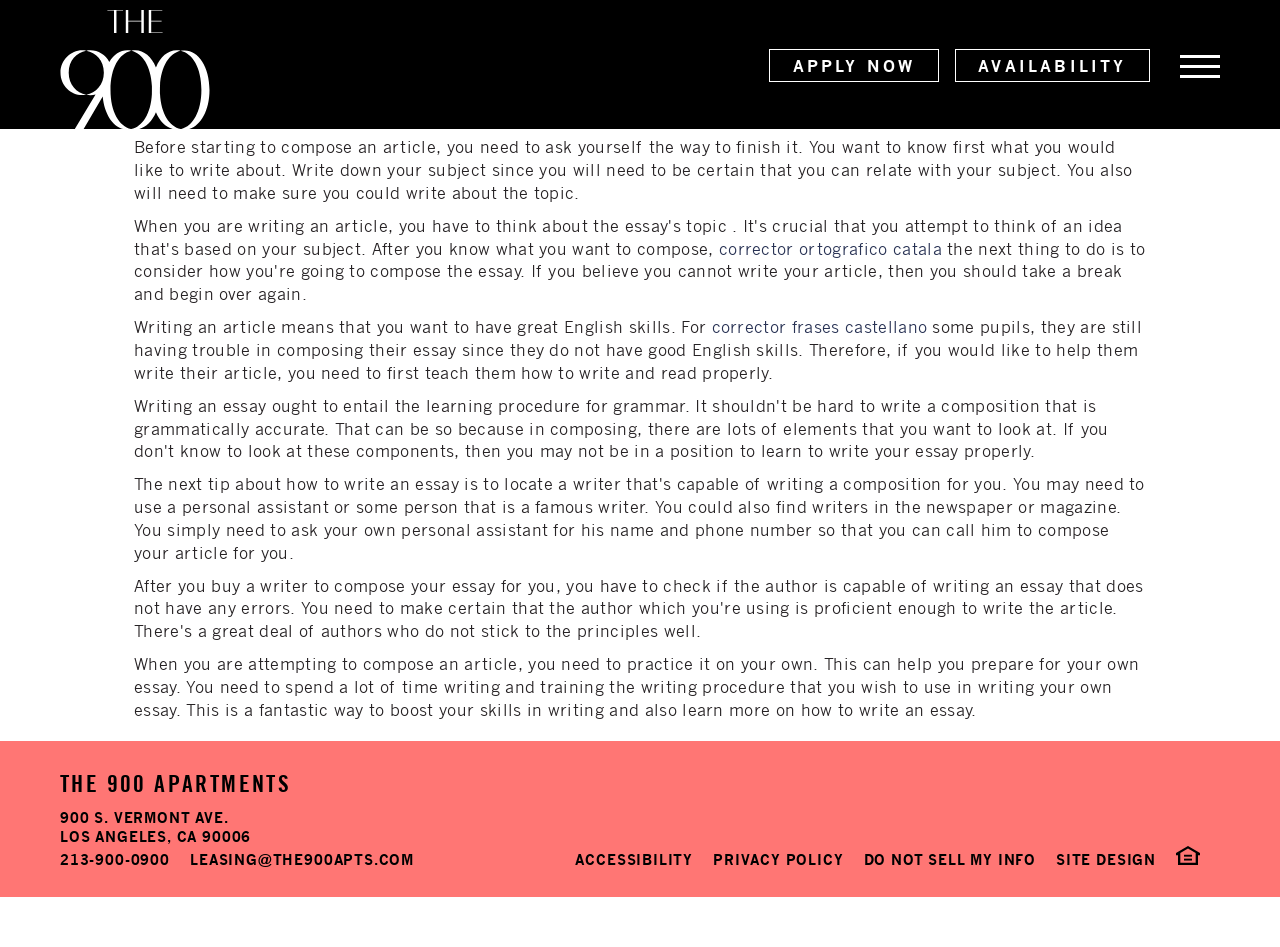Please identify the bounding box coordinates for the region that you need to click to follow this instruction: "Email 'LEASING@THE900APTS.COM'".

[0.149, 0.9, 0.323, 0.916]